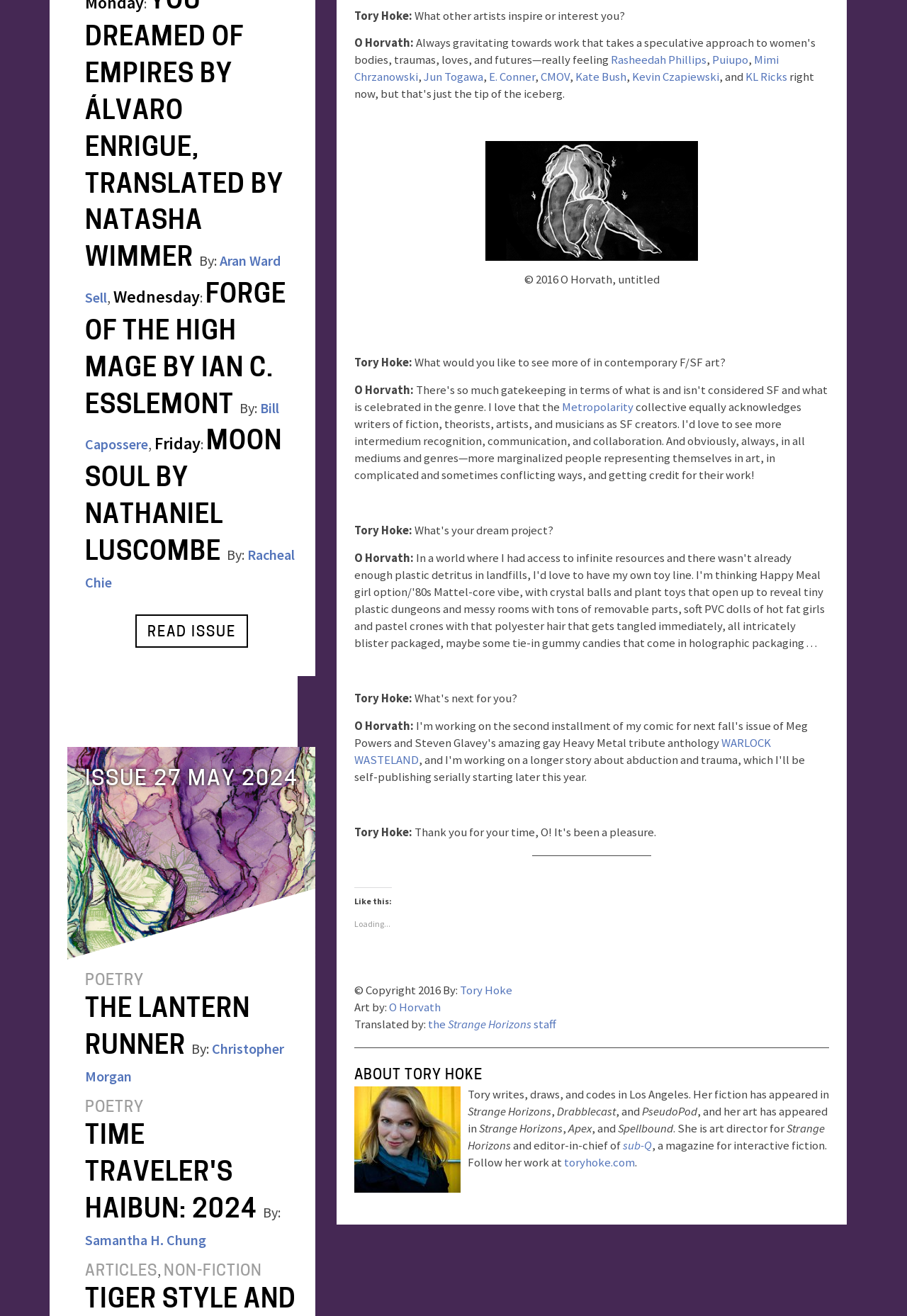Determine the bounding box coordinates of the area to click in order to meet this instruction: "Check out the poetry section".

[0.094, 0.74, 0.159, 0.752]